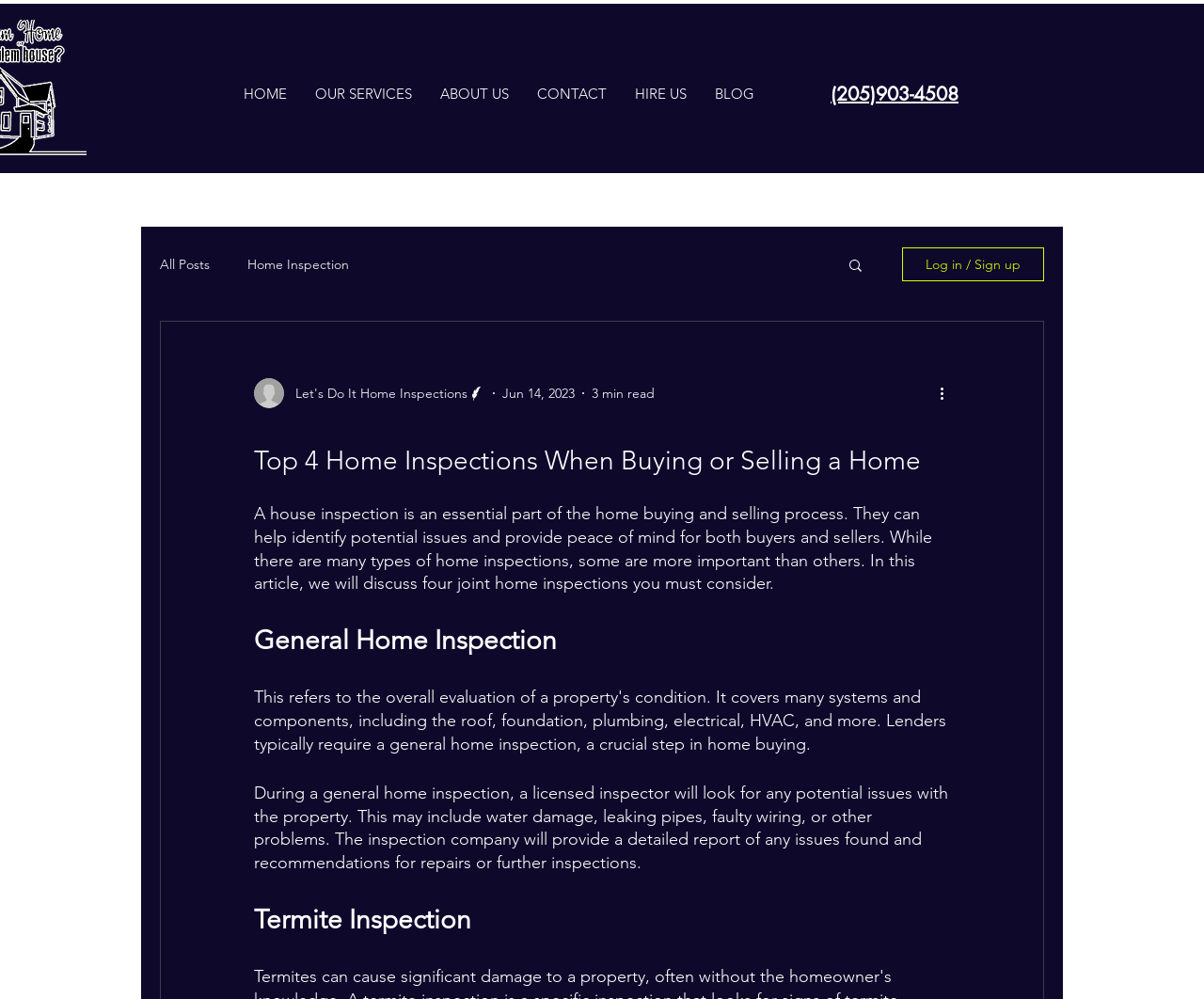Using the provided description: "Log in / Sign up", find the bounding box coordinates of the corresponding UI element. The output should be four float numbers between 0 and 1, in the format [left, top, right, bottom].

[0.749, 0.248, 0.867, 0.282]